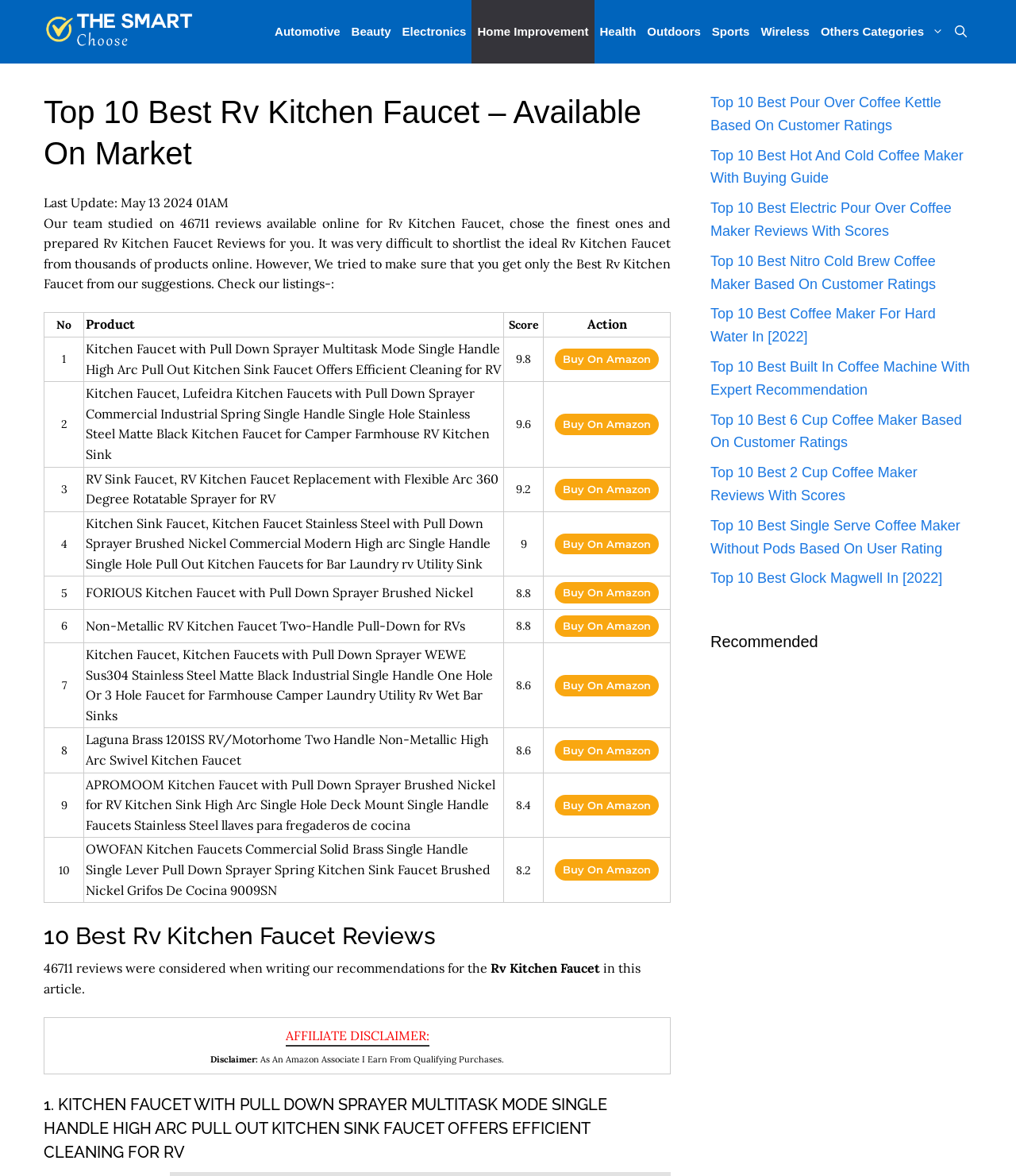Bounding box coordinates are specified in the format (top-left x, top-left y, bottom-right x, bottom-right y). All values are floating point numbers bounded between 0 and 1. Please provide the bounding box coordinate of the region this sentence describes: Sports

[0.695, 0.0, 0.743, 0.054]